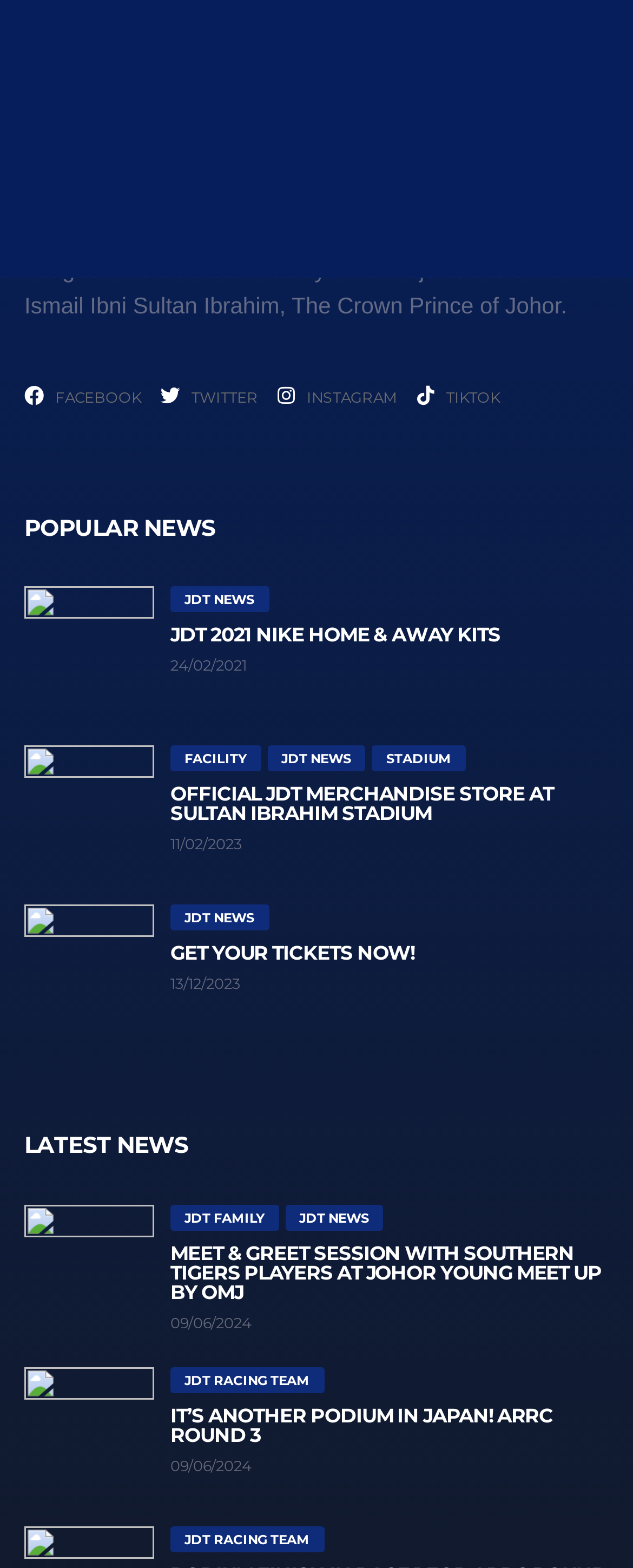Identify the bounding box coordinates of the region I need to click to complete this instruction: "Click on the Facebook link".

[0.038, 0.242, 0.223, 0.265]